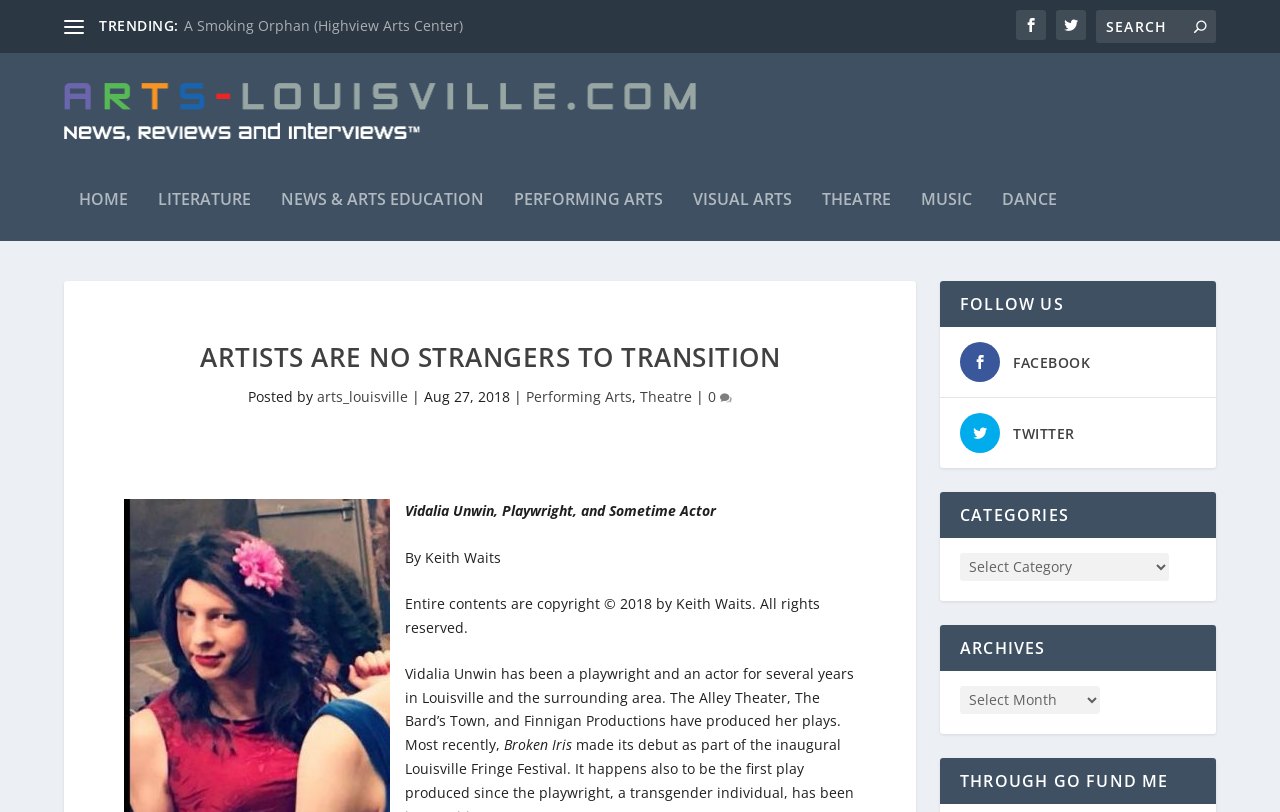What is the category of the article?
Provide a short answer using one word or a brief phrase based on the image.

Performing Arts